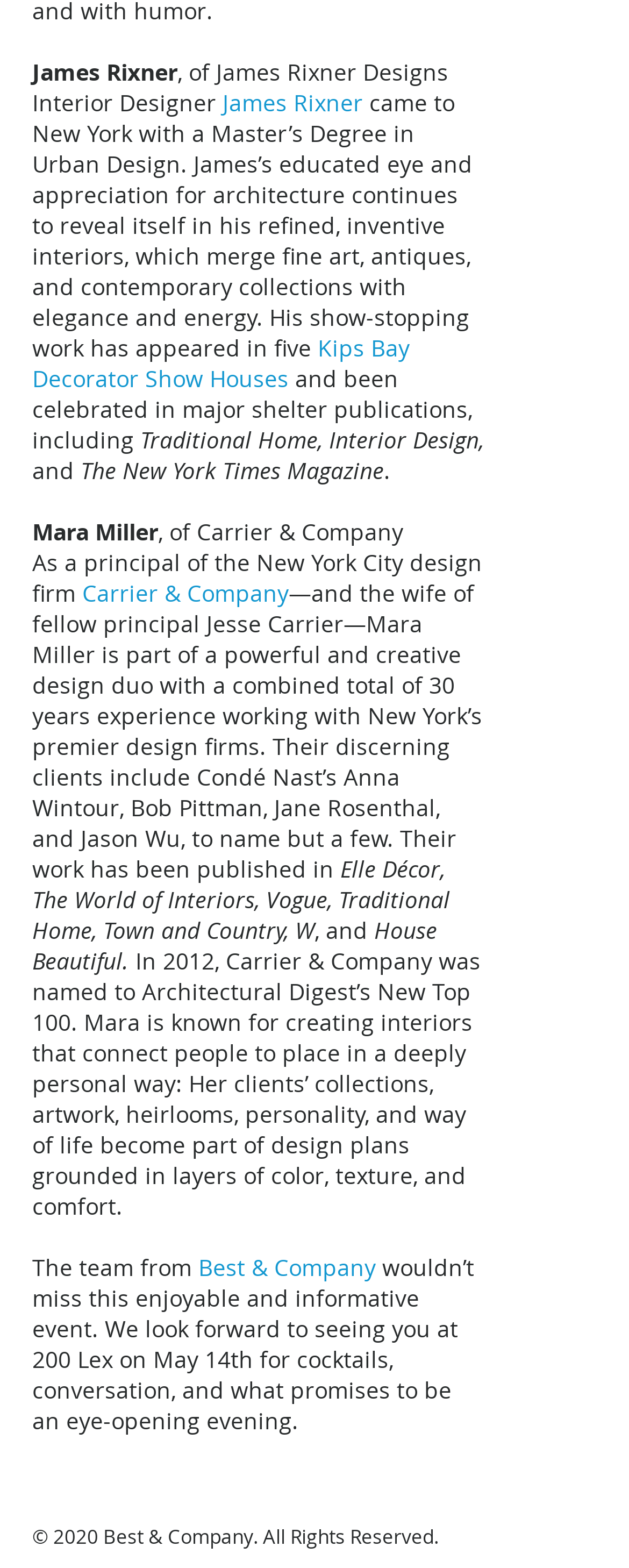Locate the bounding box coordinates of the clickable element to fulfill the following instruction: "Follow on Instagram". Provide the coordinates as four float numbers between 0 and 1 in the format [left, top, right, bottom].

[0.038, 0.924, 0.128, 0.96]